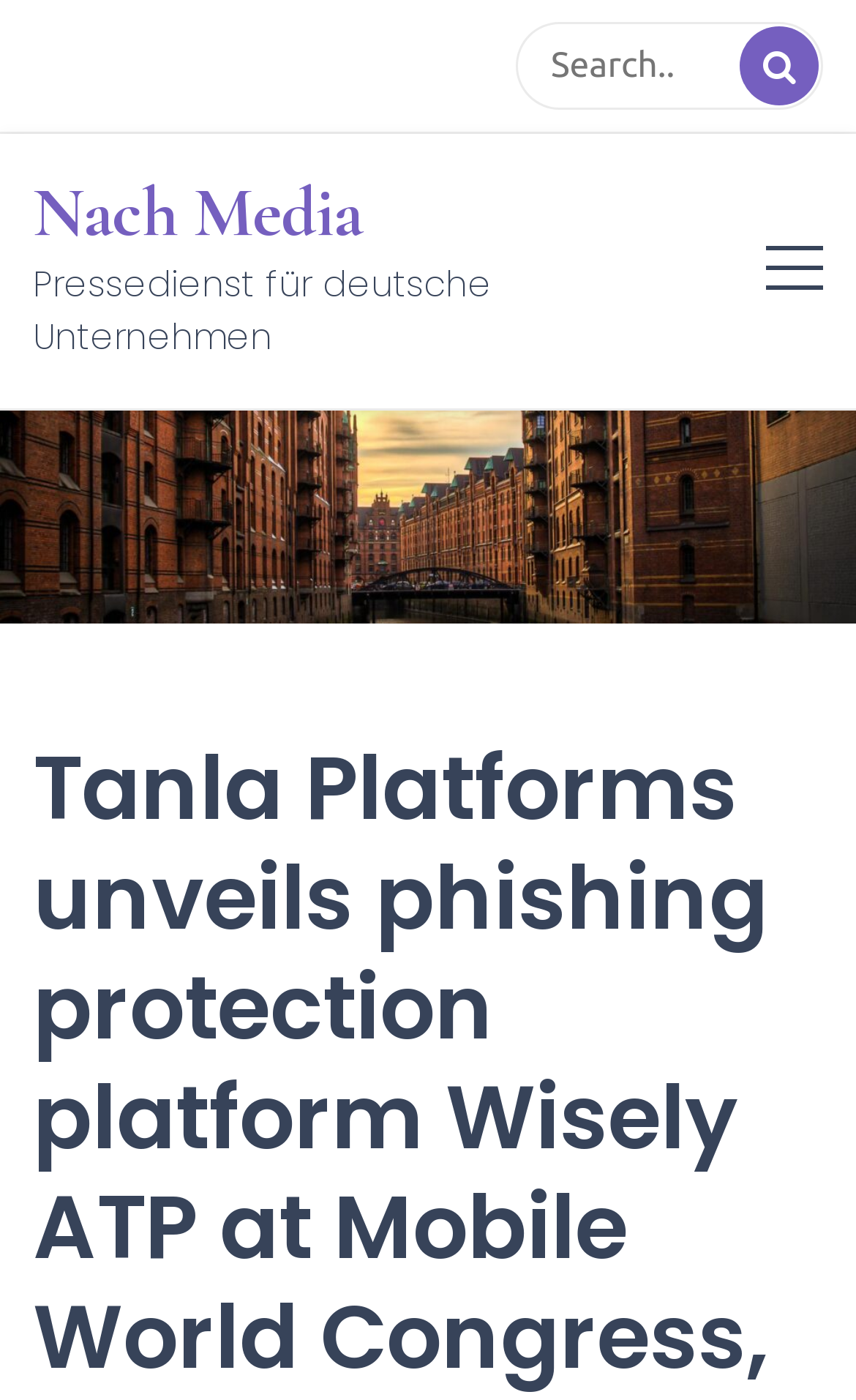Determine the bounding box coordinates for the UI element with the following description: "Nach Media". The coordinates should be four float numbers between 0 and 1, represented as [left, top, right, bottom].

[0.038, 0.127, 0.423, 0.177]